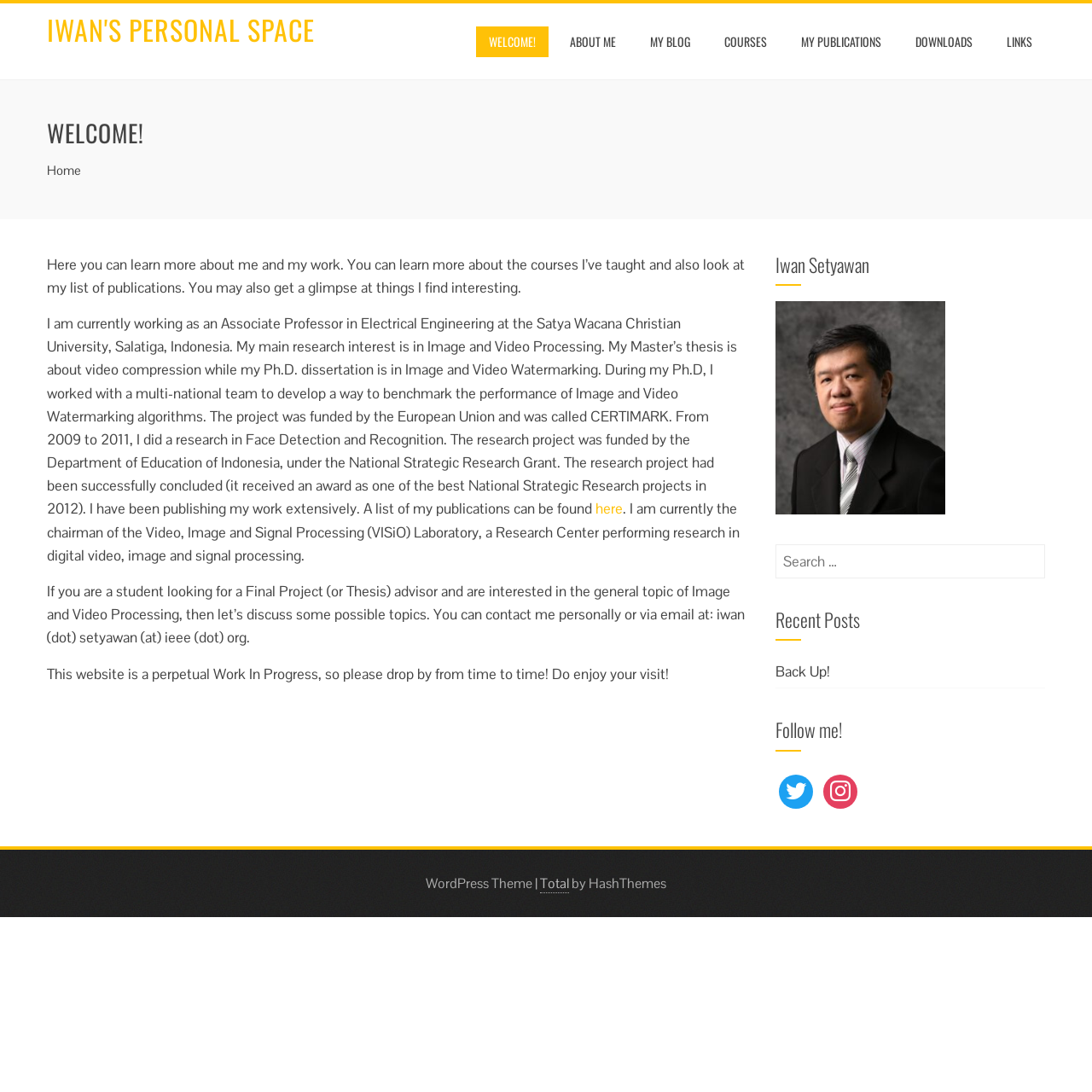Identify the main title of the webpage and generate its text content.

IWAN'S PERSONAL SPACE